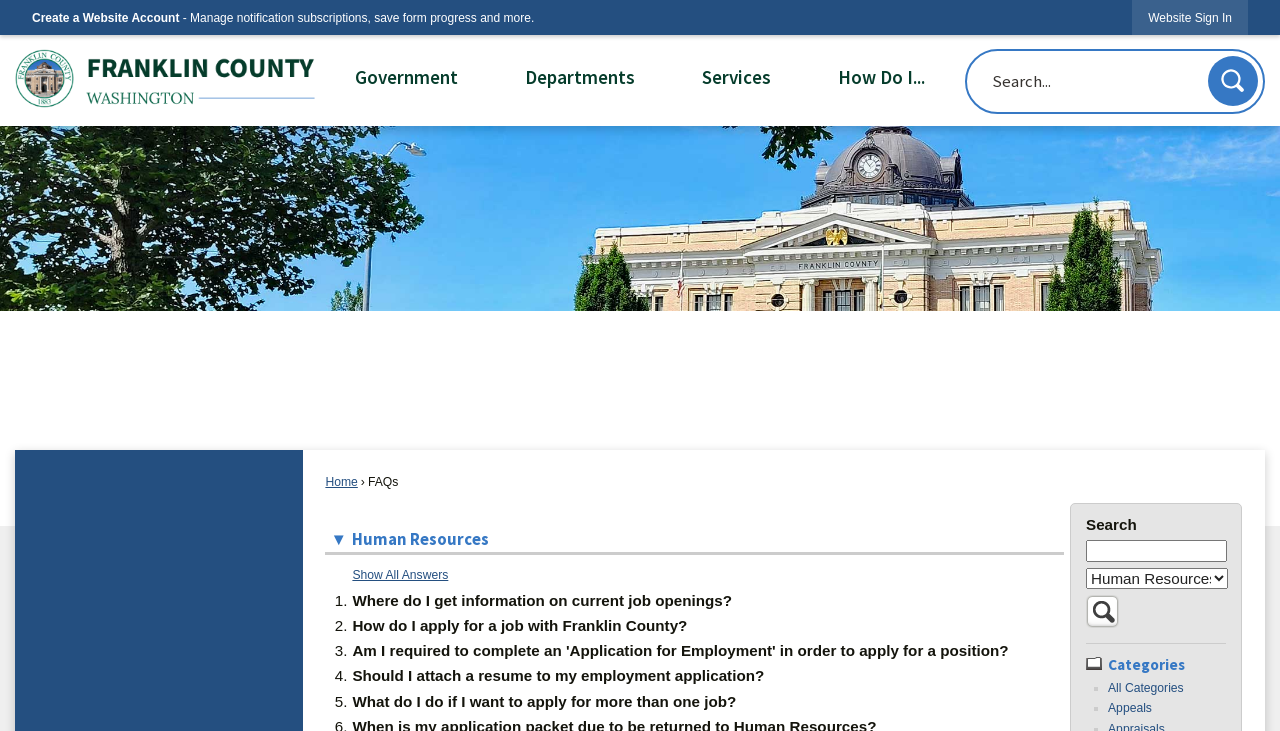Please give a one-word or short phrase response to the following question: 
What is the function of the 'Search' button?

Search for specific FAQs